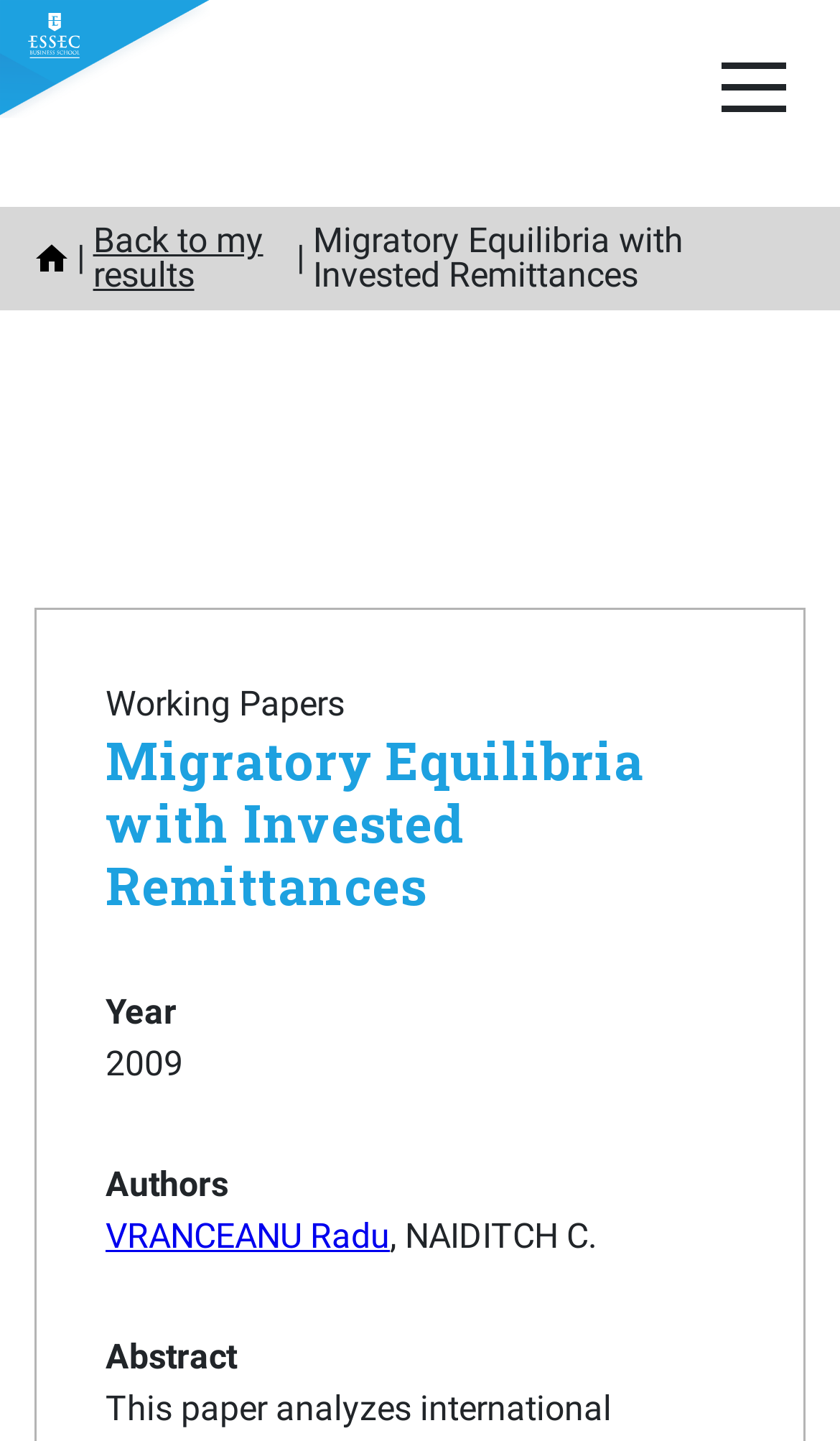Create a detailed description of the webpage's content and layout.

The webpage appears to be a research paper or academic article page. At the top-left corner, there is a small image, and another smaller image is located to its right. On the top-right corner, there is a larger image. 

Below the images, there are two links, "Home" and "Back to my results", positioned side by side. To the right of these links, the title "Migratory Equilibria with Invested Remittances" is displayed prominently. 

Further down, there is a section labeled "Working Papers". Below this label, the title "Migratory Equilibria with Invested Remittances" is repeated, this time as a heading, and it contains a link to the same title. 

The webpage also displays metadata about the paper, including the year "2009", authors "VRANCEANU Radu, NAIDITCH C.", and a label "Abstract", although the abstract text itself is not provided. The authors' names are listed in a single line, with a comma separating them.